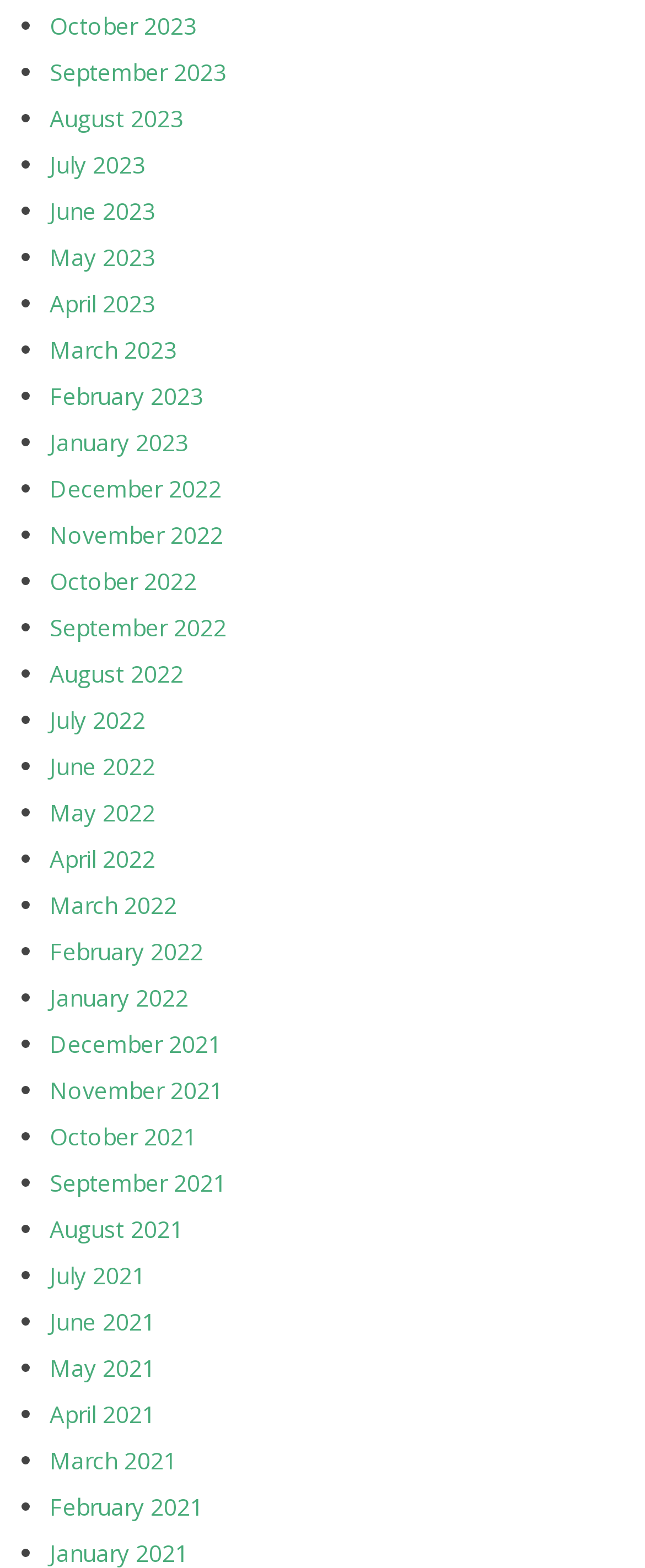Find the bounding box coordinates for the element that must be clicked to complete the instruction: "Explore 'Crackstreams Soccer: Ultimate Destination For Live Soccer Streams'". The coordinates should be four float numbers between 0 and 1, indicated as [left, top, right, bottom].

None